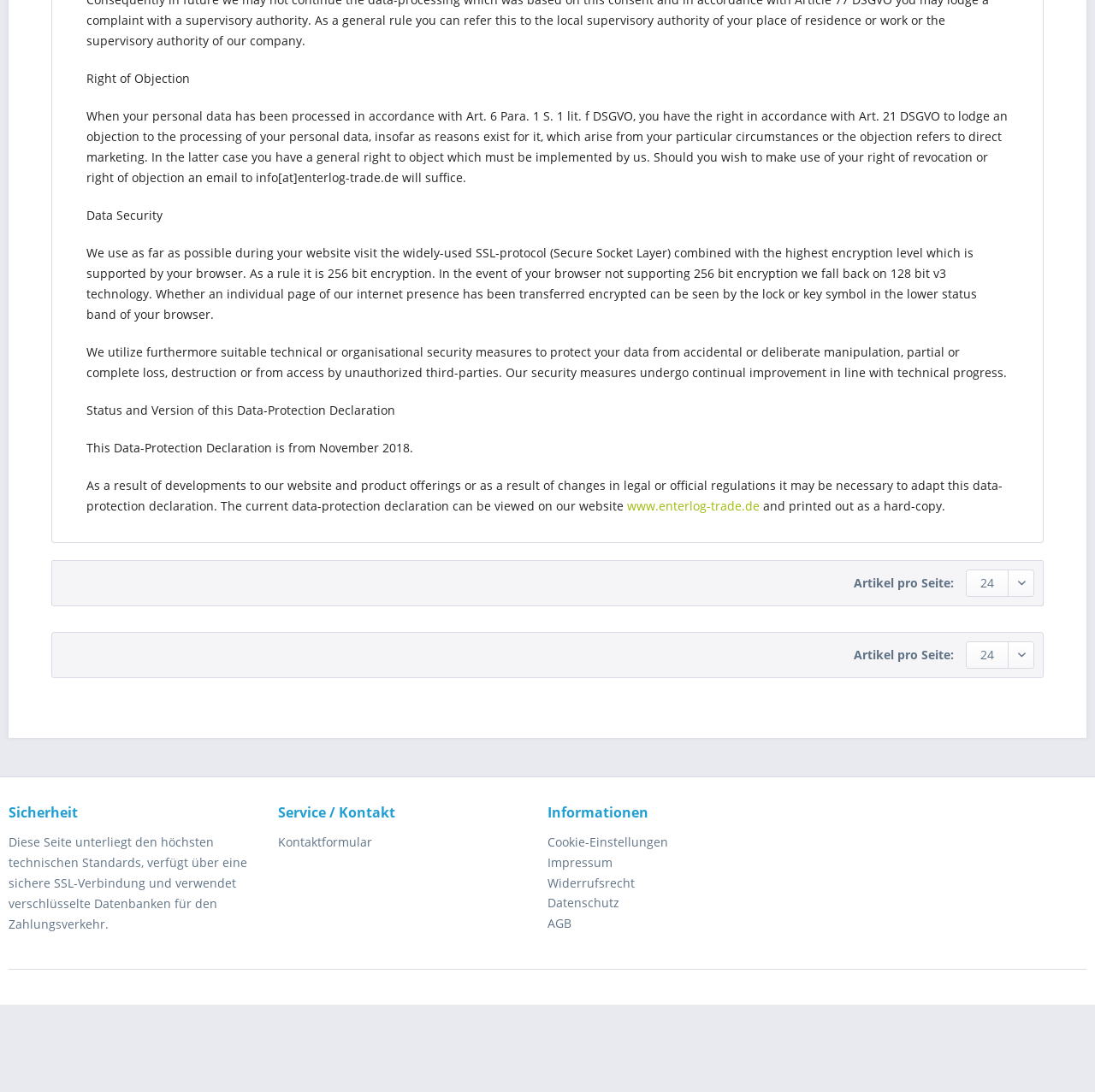How can one view the current data-protection declaration?
Refer to the image and answer the question using a single word or phrase.

On the website